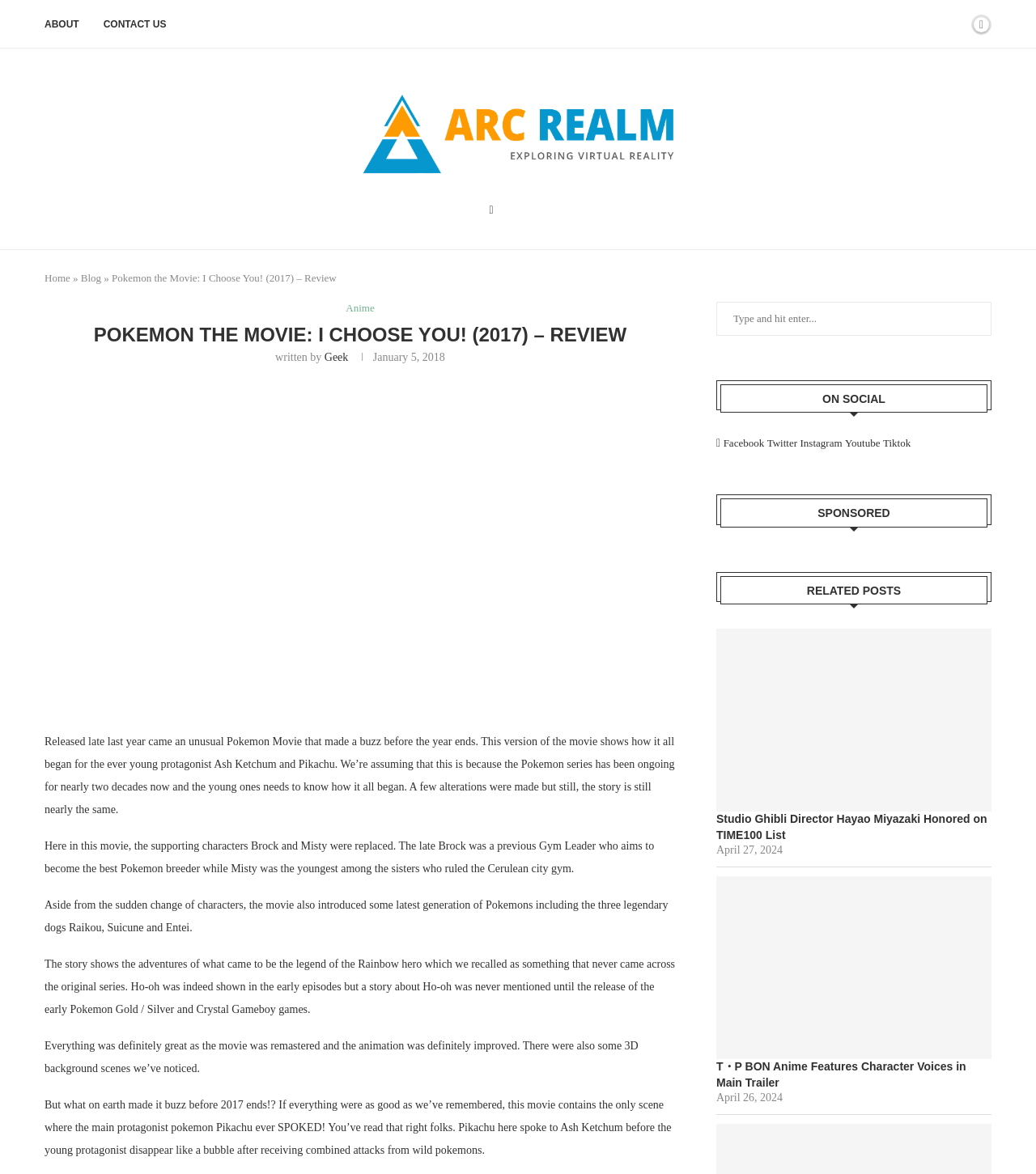Identify the bounding box of the UI component described as: "Audible".

None